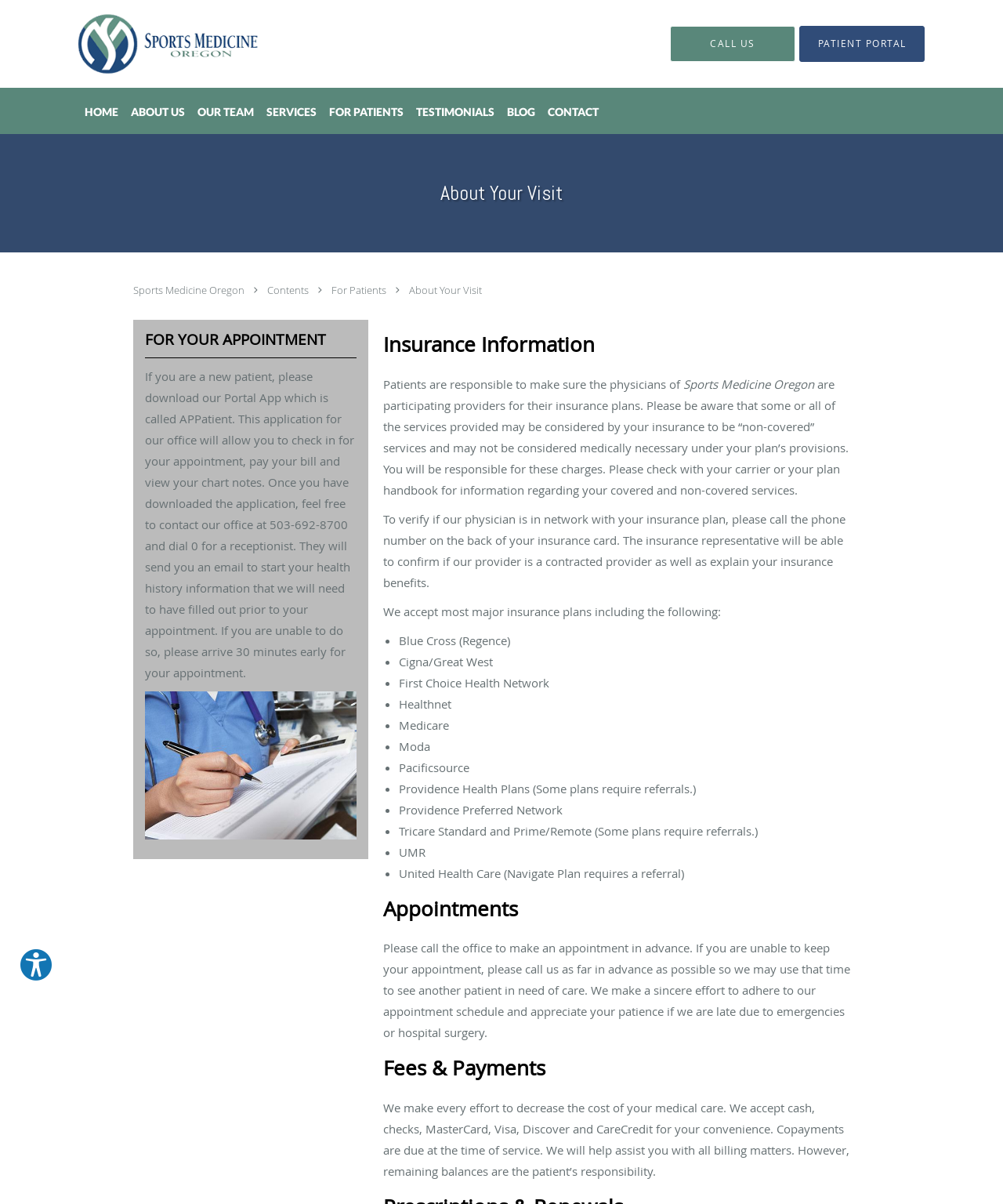Review the image closely and give a comprehensive answer to the question: What is the phone number to contact for a receptionist?

I found the phone number by reading the text under the 'FOR YOUR APPOINTMENT' heading, which instructs new patients to contact the office at 503-692-8700 and dial 0 for a receptionist.